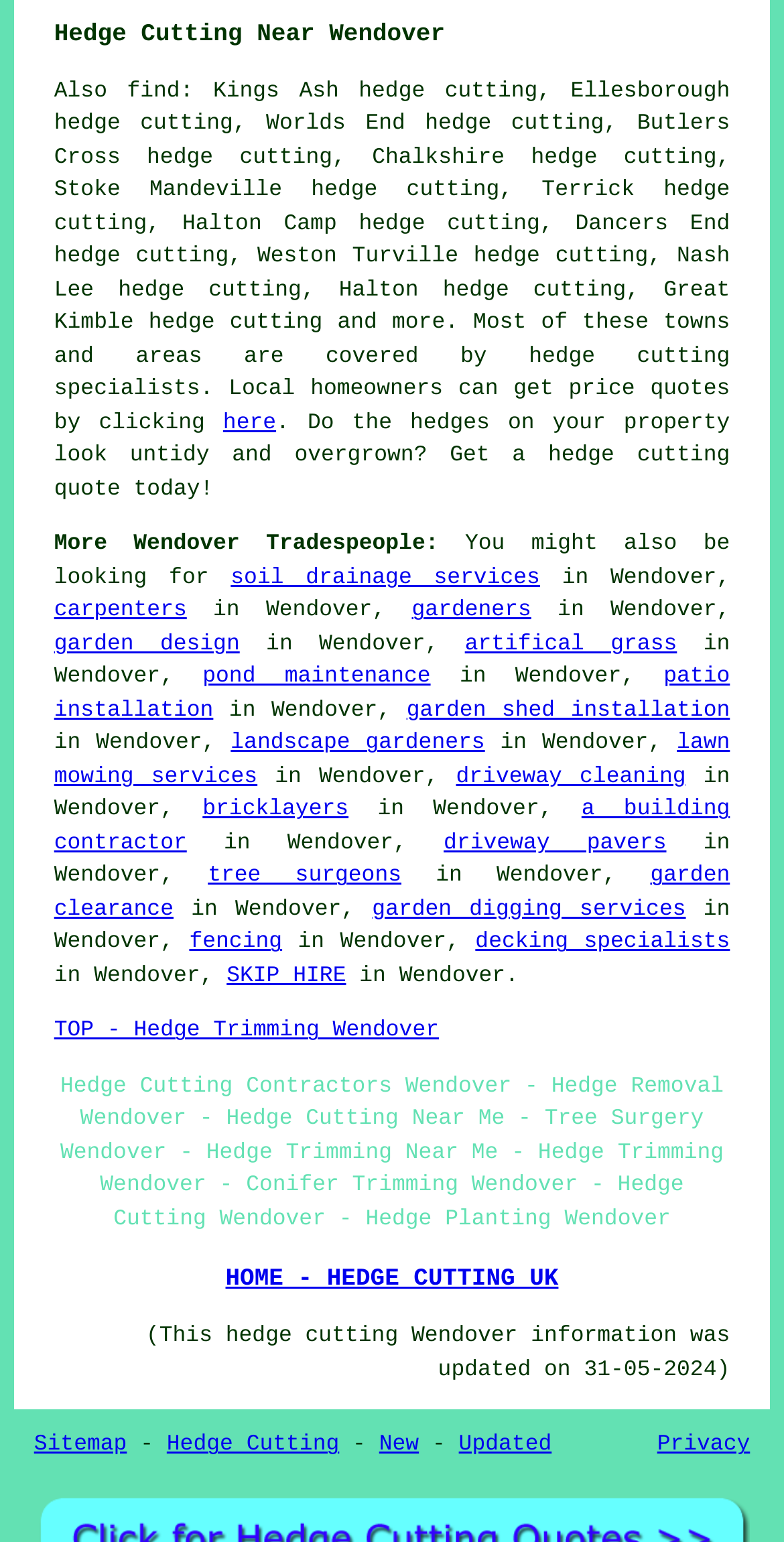Could you specify the bounding box coordinates for the clickable section to complete the following instruction: "visit the sitemap by clicking 'Sitemap'"?

[0.043, 0.93, 0.162, 0.946]